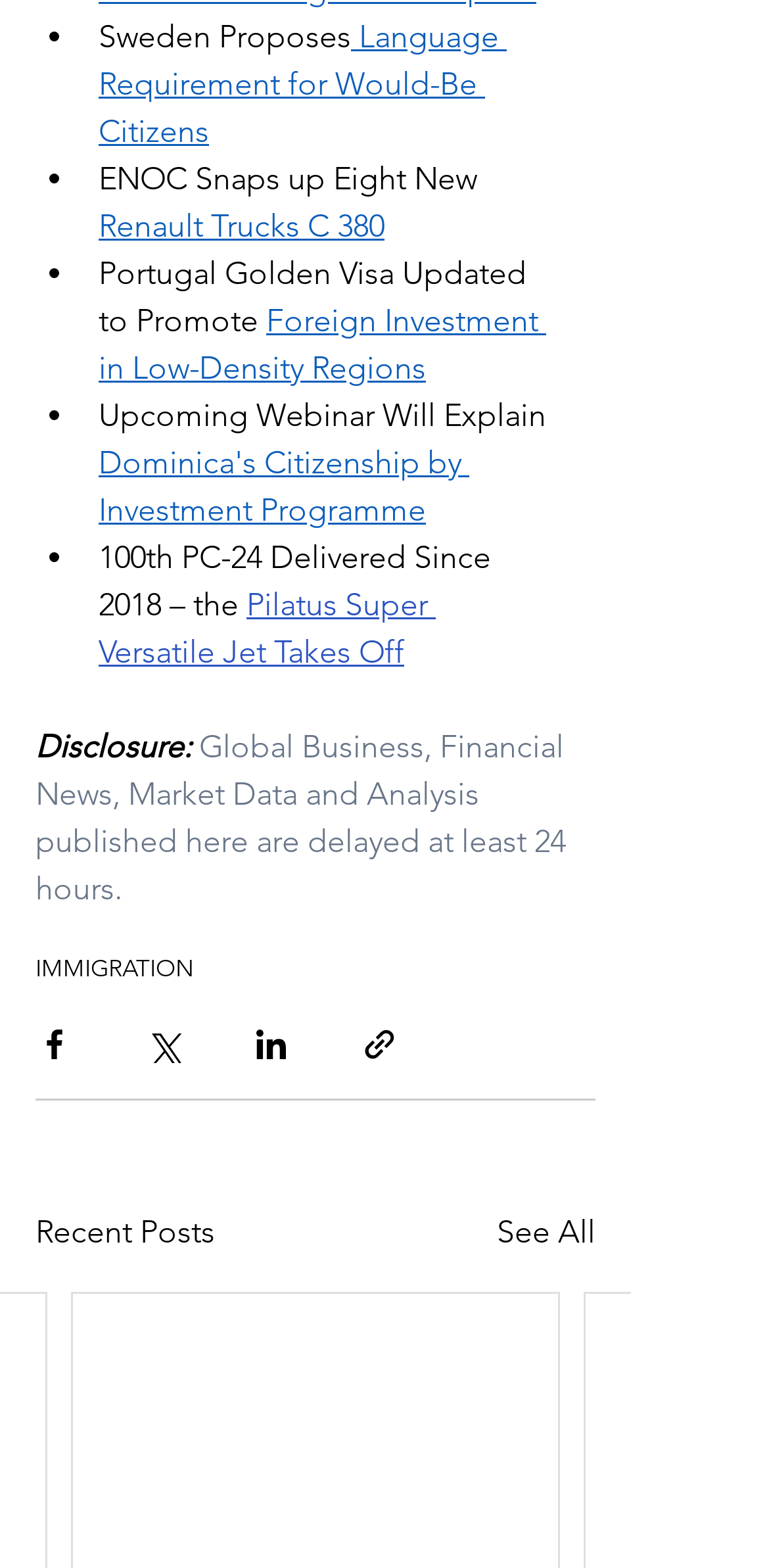Please give the bounding box coordinates of the area that should be clicked to fulfill the following instruction: "Search this issue". The coordinates should be in the format of four float numbers from 0 to 1, i.e., [left, top, right, bottom].

None